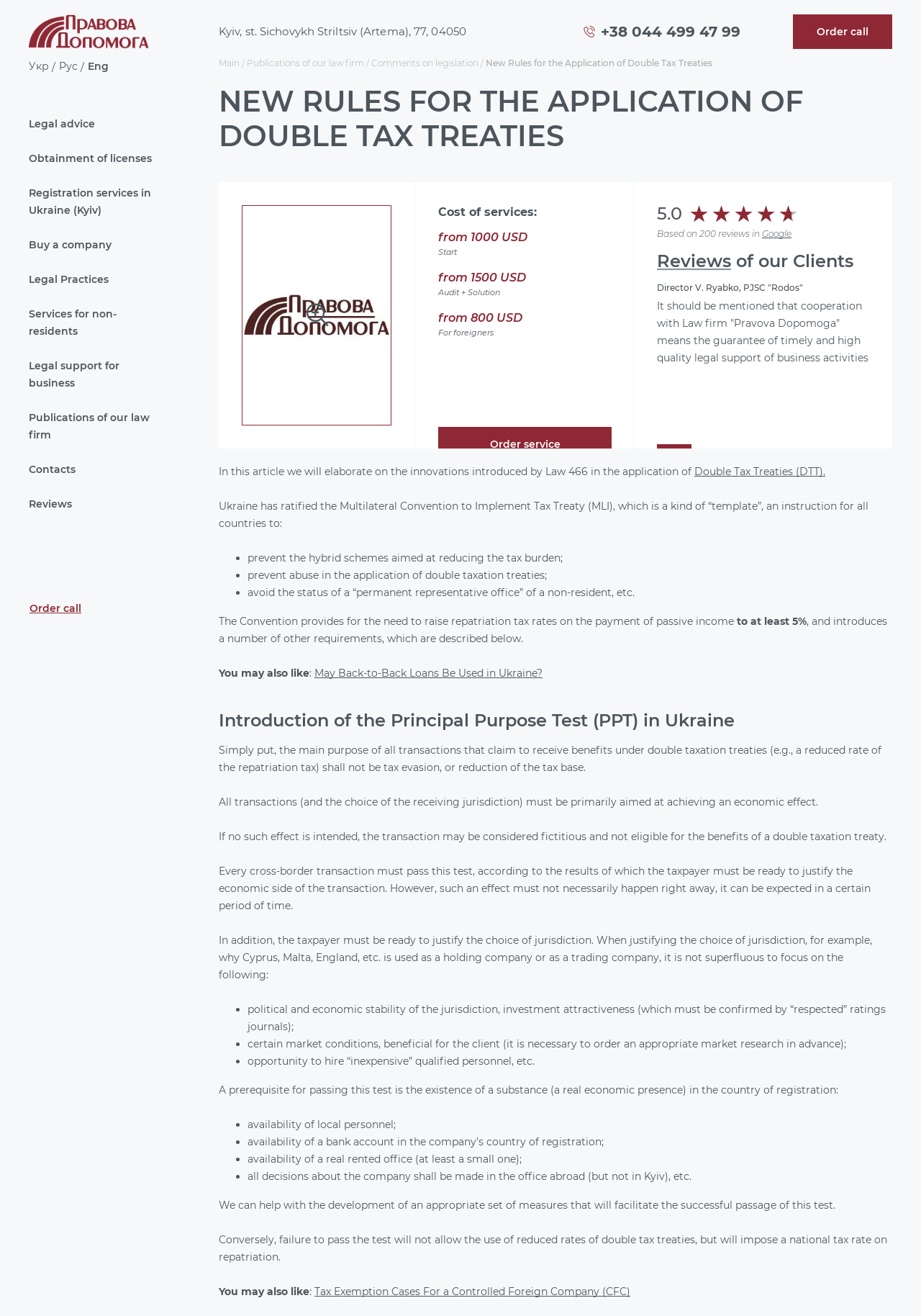What is the rating of the law firm based on reviews?
Based on the image, give a one-word or short phrase answer.

5.0